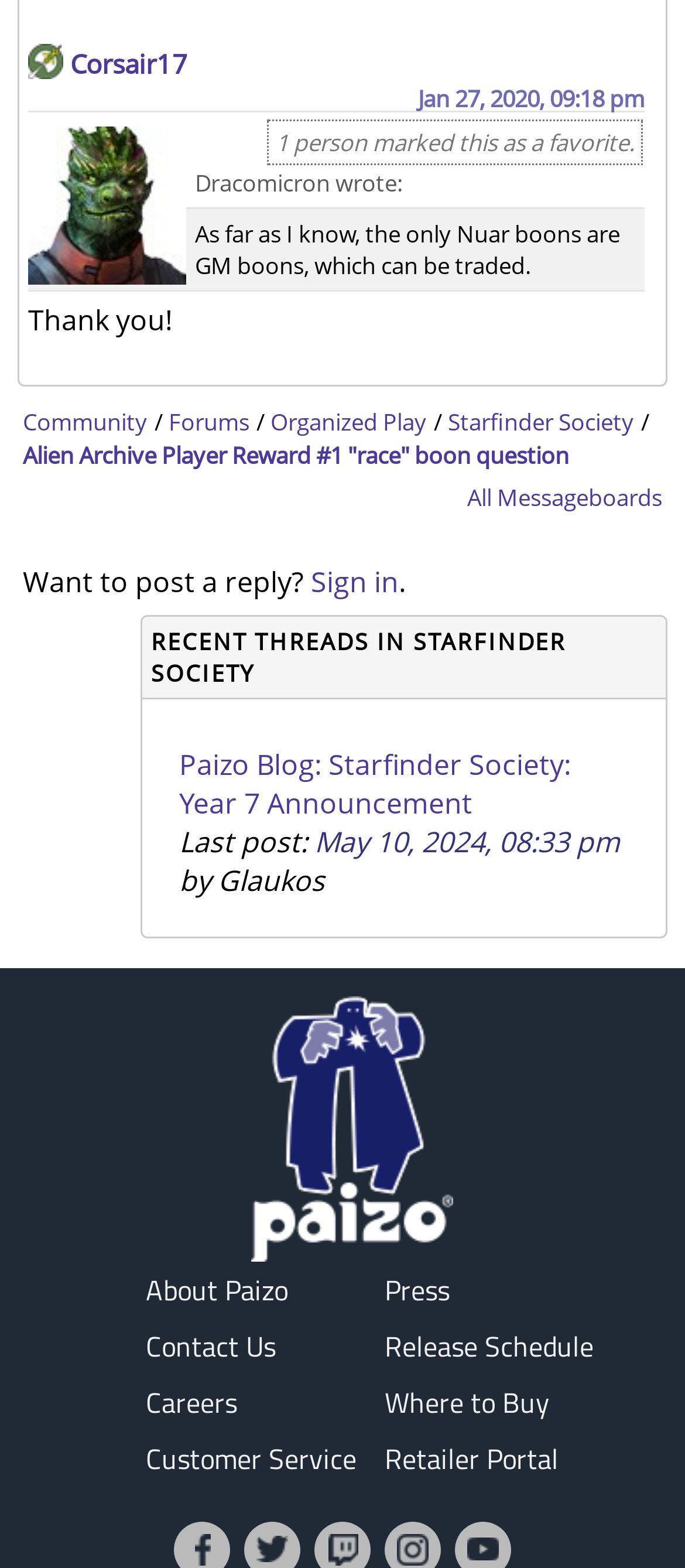Determine the bounding box coordinates of the target area to click to execute the following instruction: "Visit the 'About Paizo' page."

[0.213, 0.809, 0.421, 0.836]